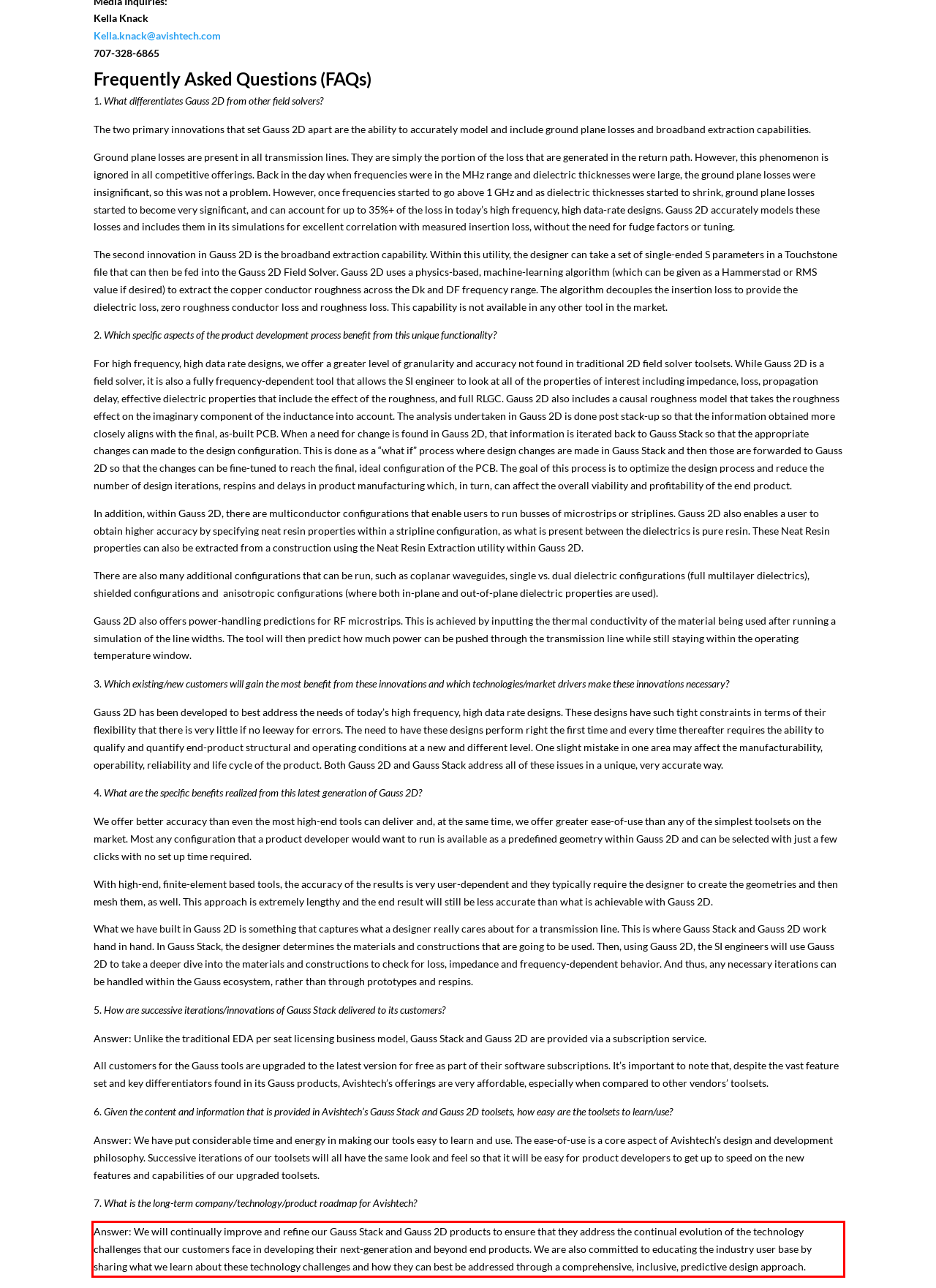Please look at the screenshot provided and find the red bounding box. Extract the text content contained within this bounding box.

Answer: We will continually improve and refine our Gauss Stack and Gauss 2D products to ensure that they address the continual evolution of the technology challenges that our customers face in developing their next-generation and beyond end products. We are also committed to educating the industry user base by sharing what we learn about these technology challenges and how they can best be addressed through a comprehensive, inclusive, predictive design approach.